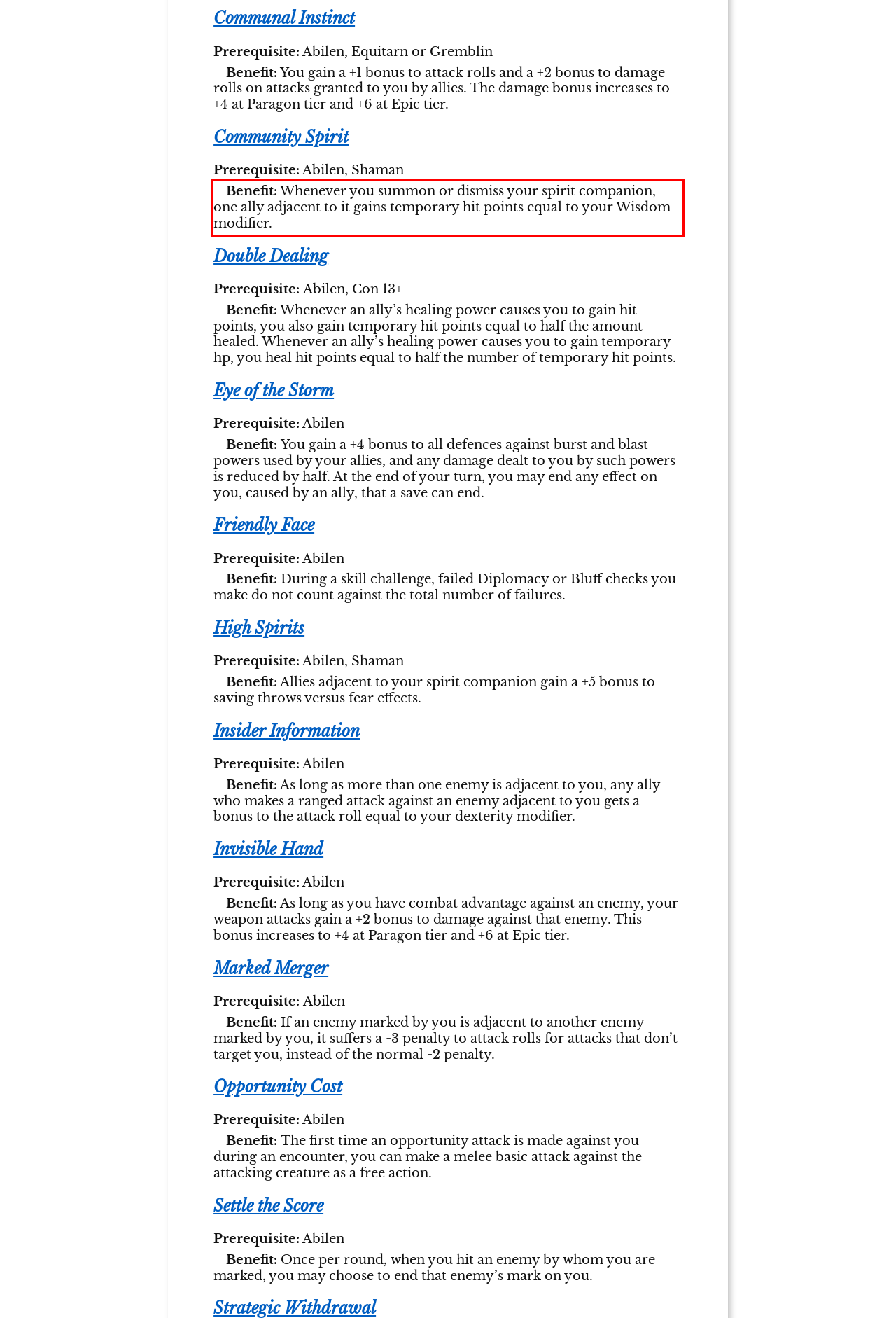You are provided with a screenshot of a webpage that includes a UI element enclosed in a red rectangle. Extract the text content inside this red rectangle.

Benefit: Whenever you summon or dismiss your spirit companion, one ally adjacent to it gains temporary hit points equal to your Wisdom modifier.